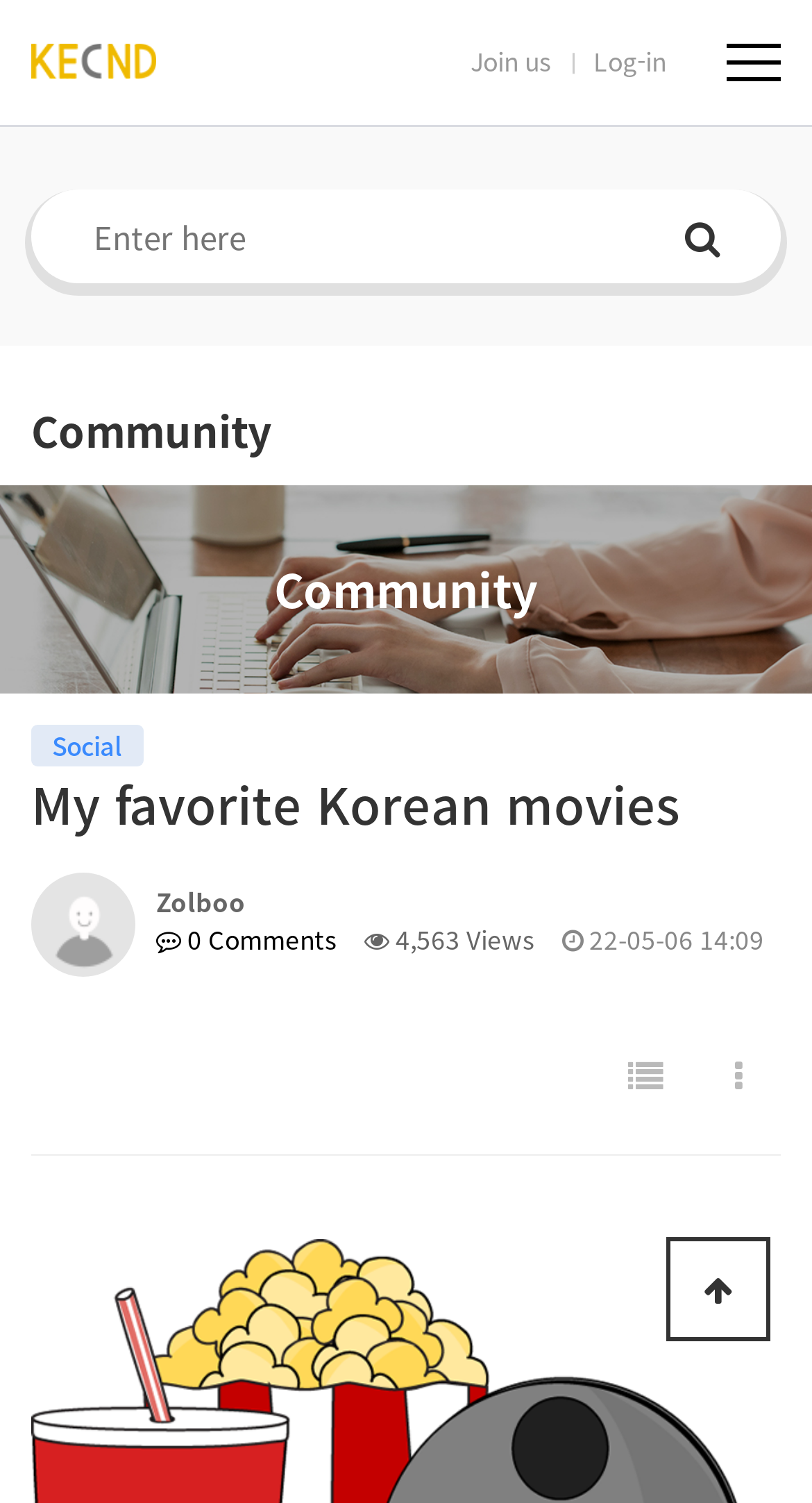Please find the bounding box coordinates of the element that needs to be clicked to perform the following instruction: "Join the community". The bounding box coordinates should be four float numbers between 0 and 1, represented as [left, top, right, bottom].

[0.579, 0.028, 0.679, 0.053]